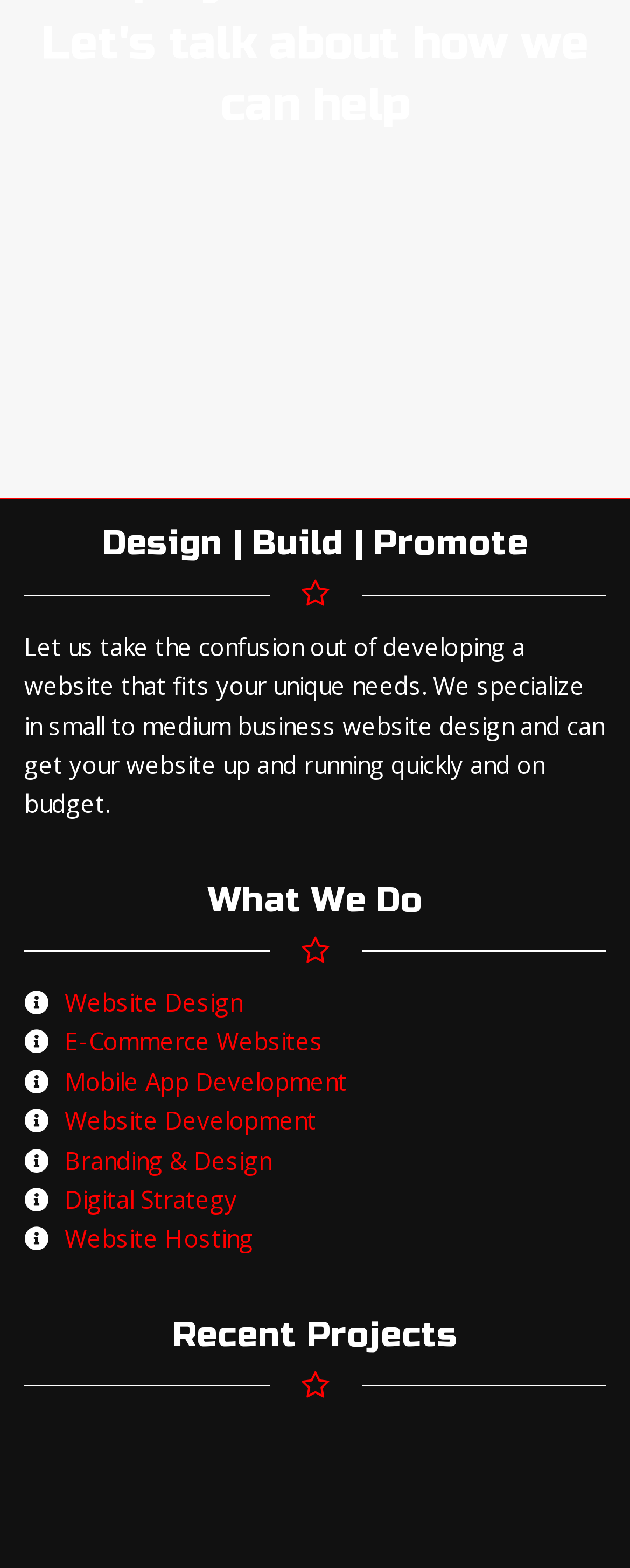Using the provided description Mobile App Development, find the bounding box coordinates for the UI element. Provide the coordinates in (top-left x, top-left y, bottom-right x, bottom-right y) format, ensuring all values are between 0 and 1.

[0.103, 0.679, 0.551, 0.7]